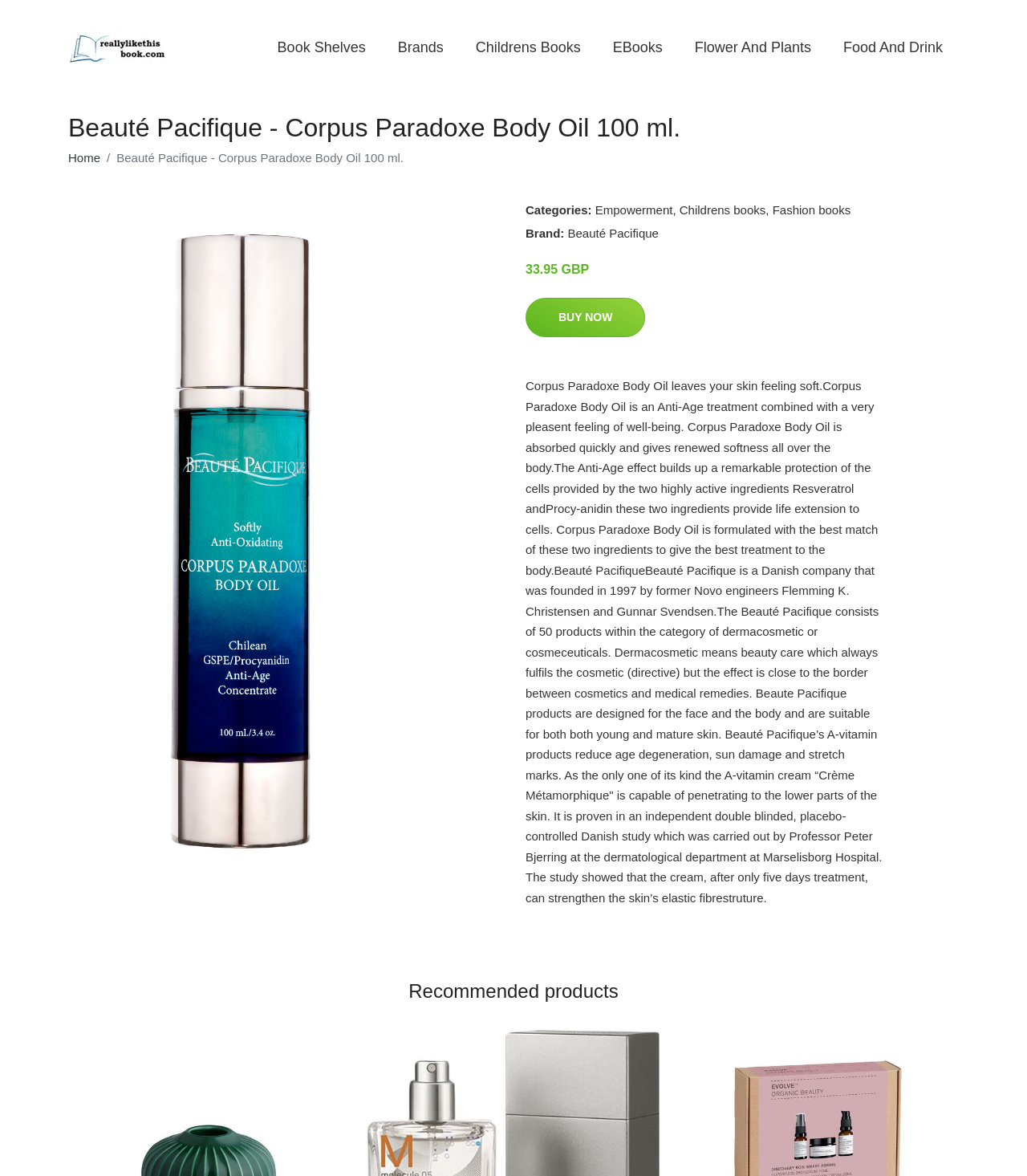Provide a one-word or one-phrase answer to the question:
What is the category of the product?

Body Oil